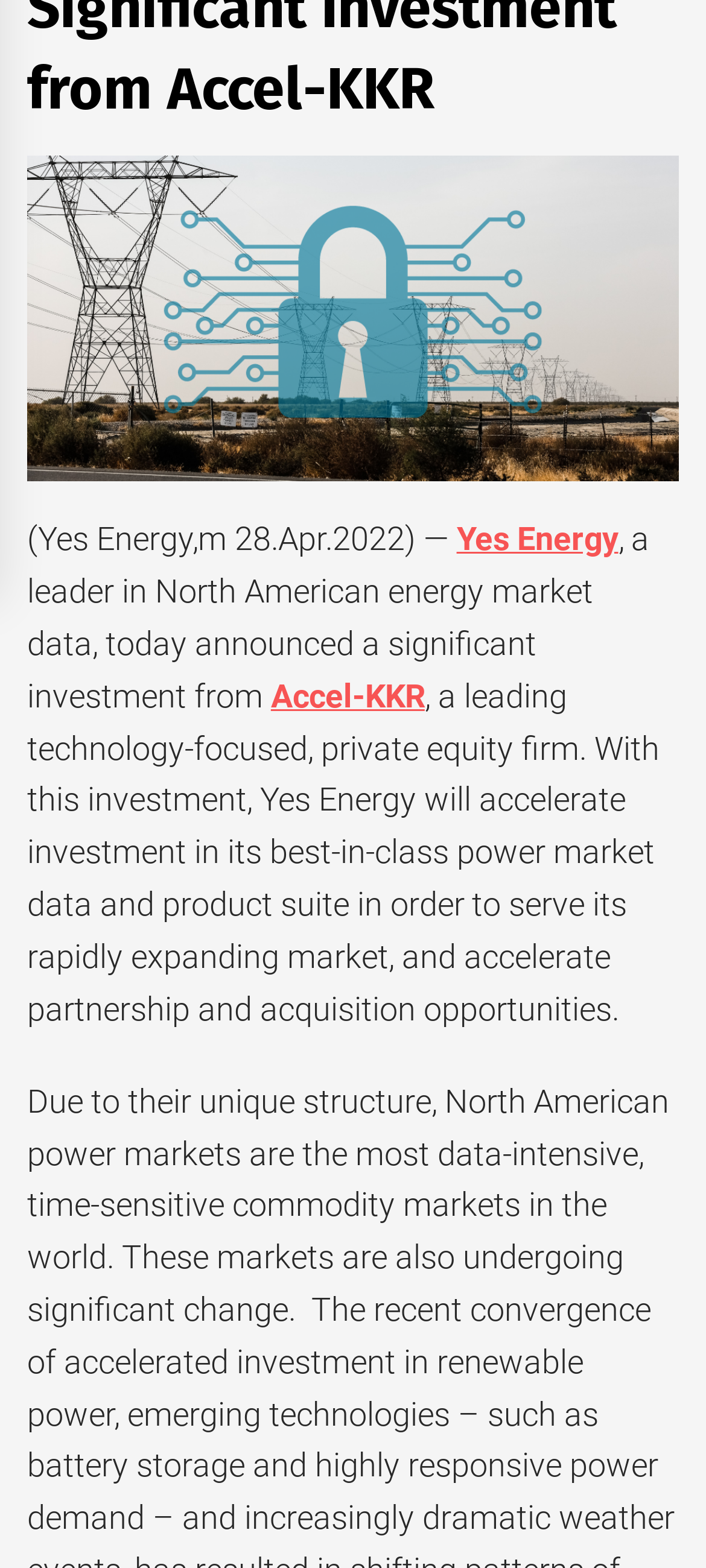From the webpage screenshot, predict the bounding box coordinates (top-left x, top-left y, bottom-right x, bottom-right y) for the UI element described here: 9

[0.654, 0.432, 0.679, 0.444]